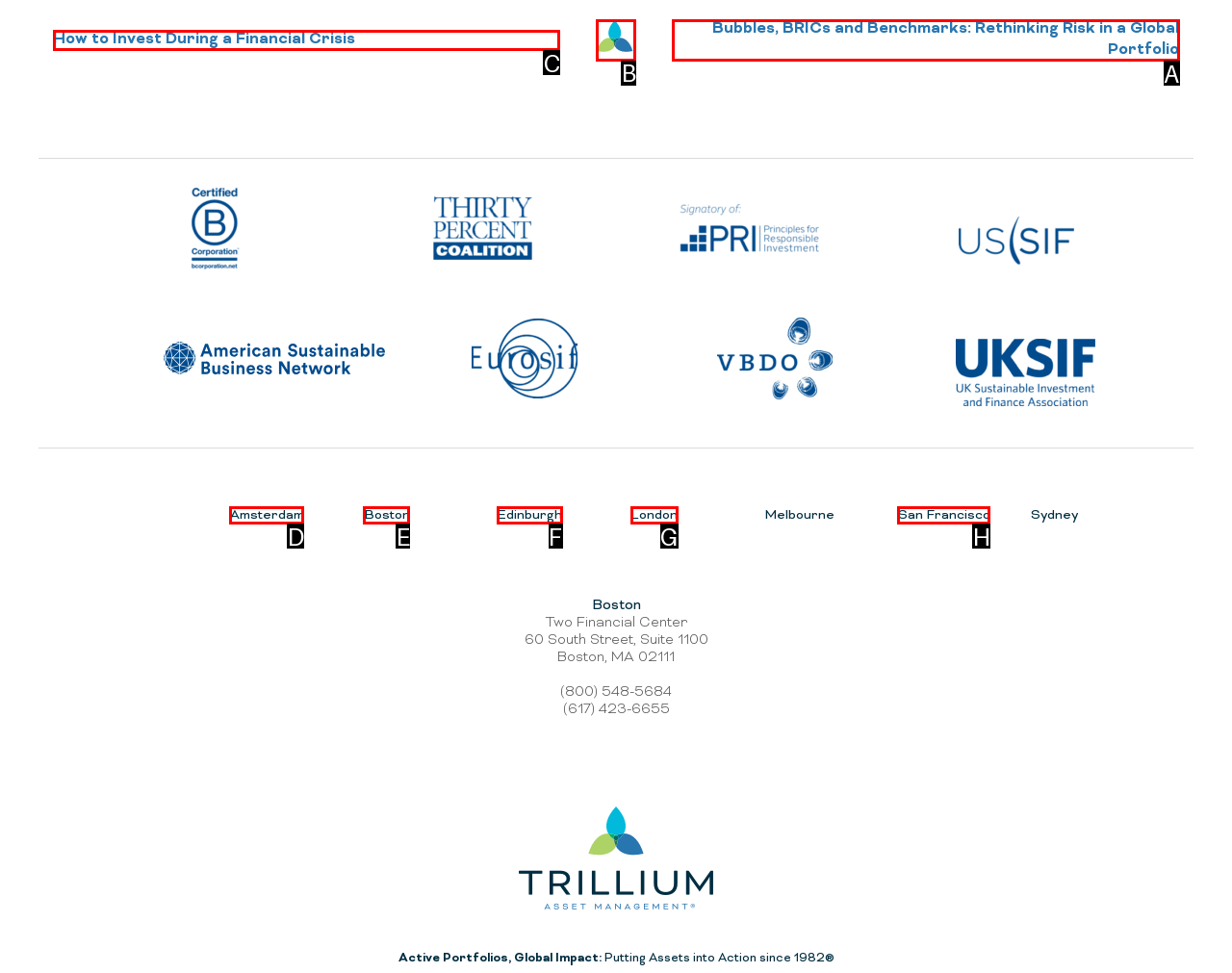Select the option that matches the description: San Francisco. Answer with the letter of the correct option directly.

H